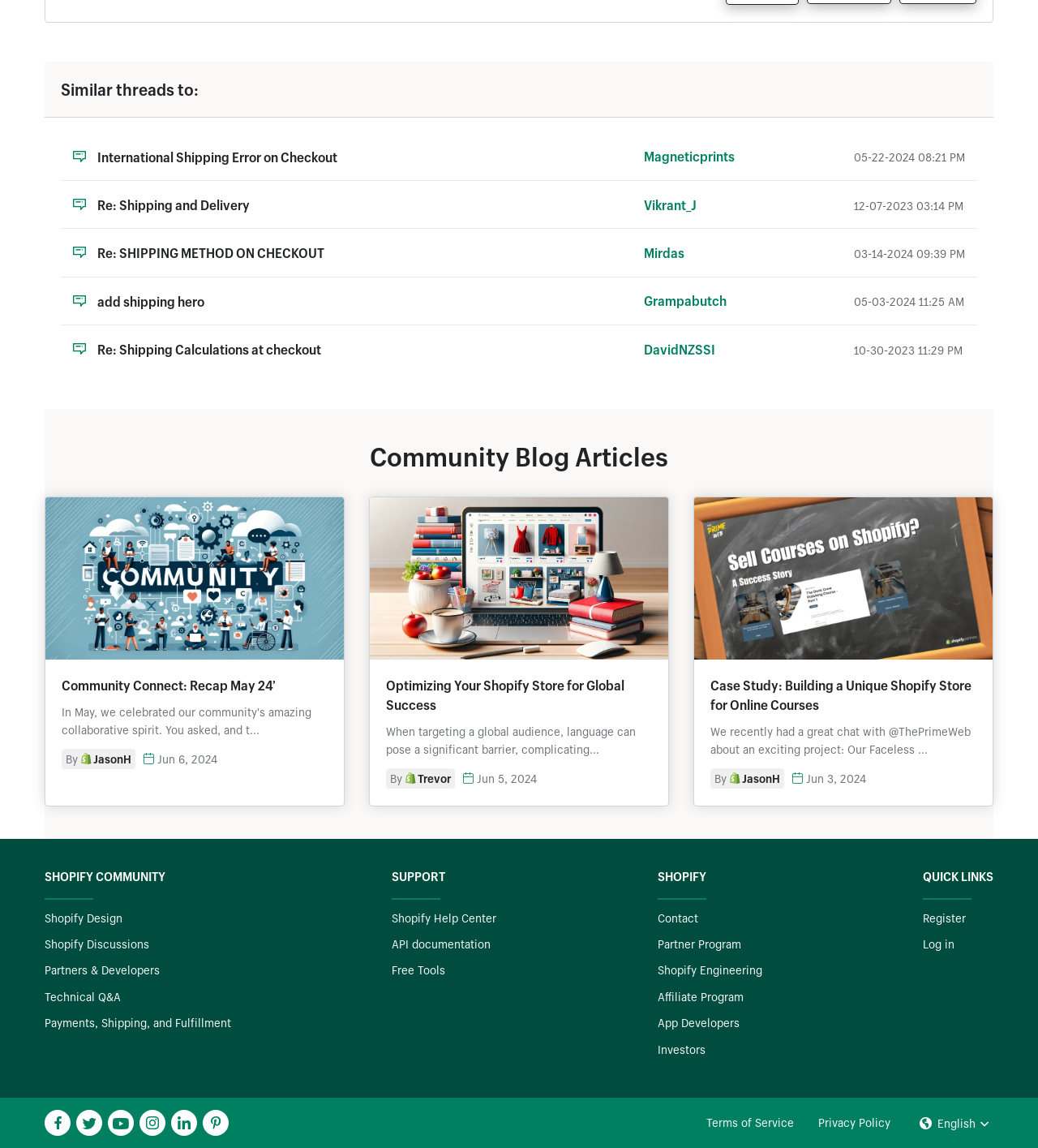Determine the bounding box coordinates of the section to be clicked to follow the instruction: "Click on the 'Shopify Design' link". The coordinates should be given as four float numbers between 0 and 1, formatted as [left, top, right, bottom].

[0.043, 0.793, 0.118, 0.806]